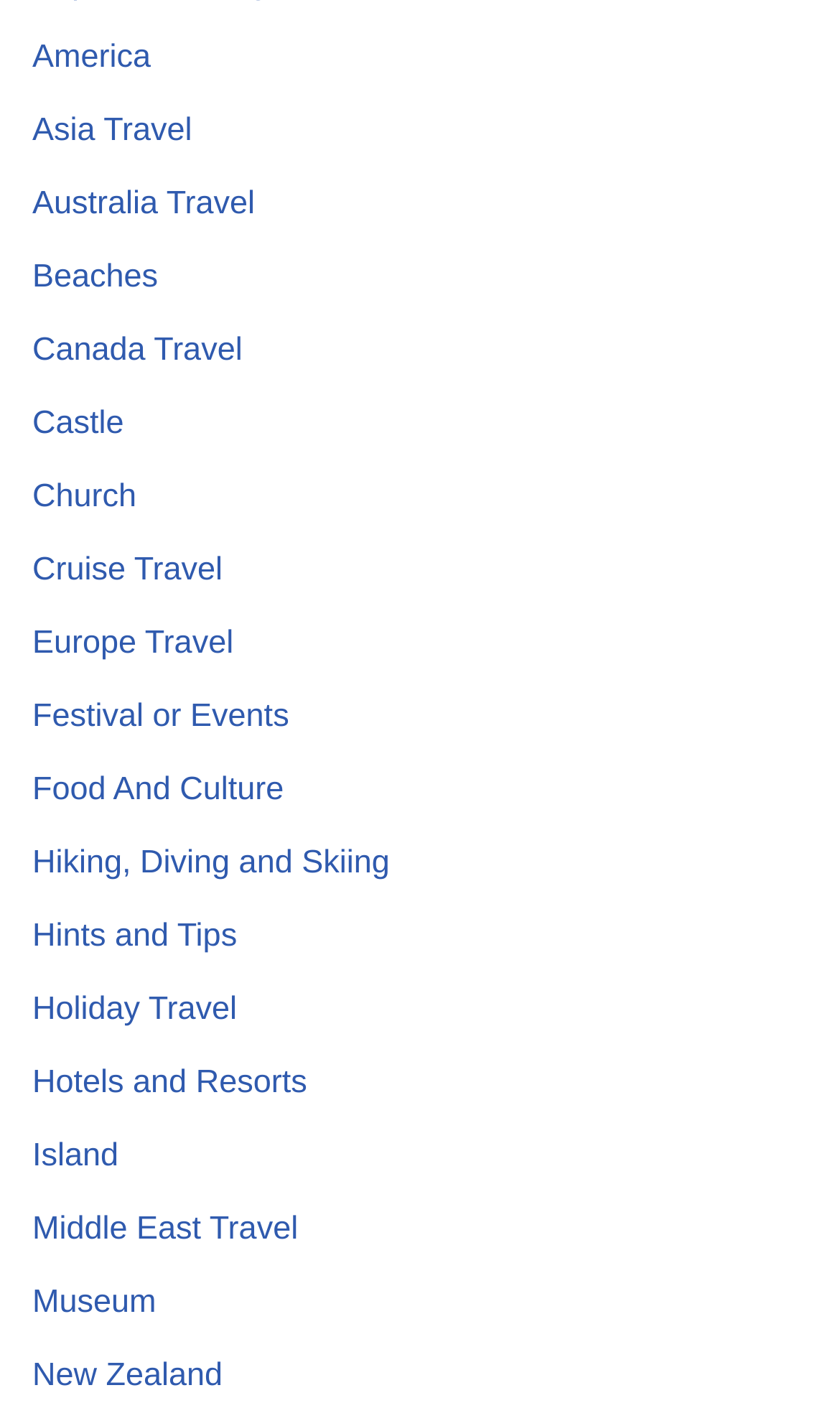Identify the bounding box coordinates necessary to click and complete the given instruction: "Find hotels and resorts".

[0.038, 0.747, 0.366, 0.772]